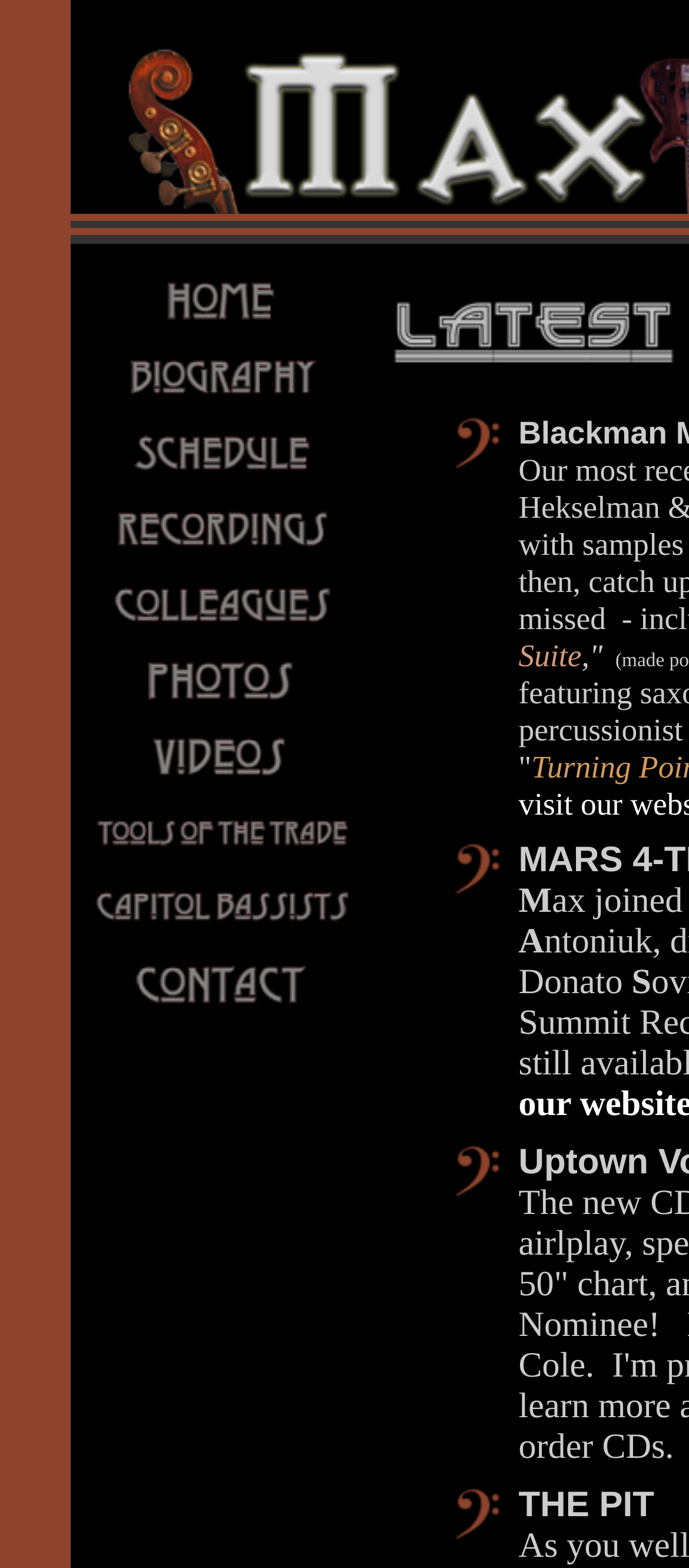Are there any empty table cells?
Please answer the question with a single word or phrase, referencing the image.

Yes